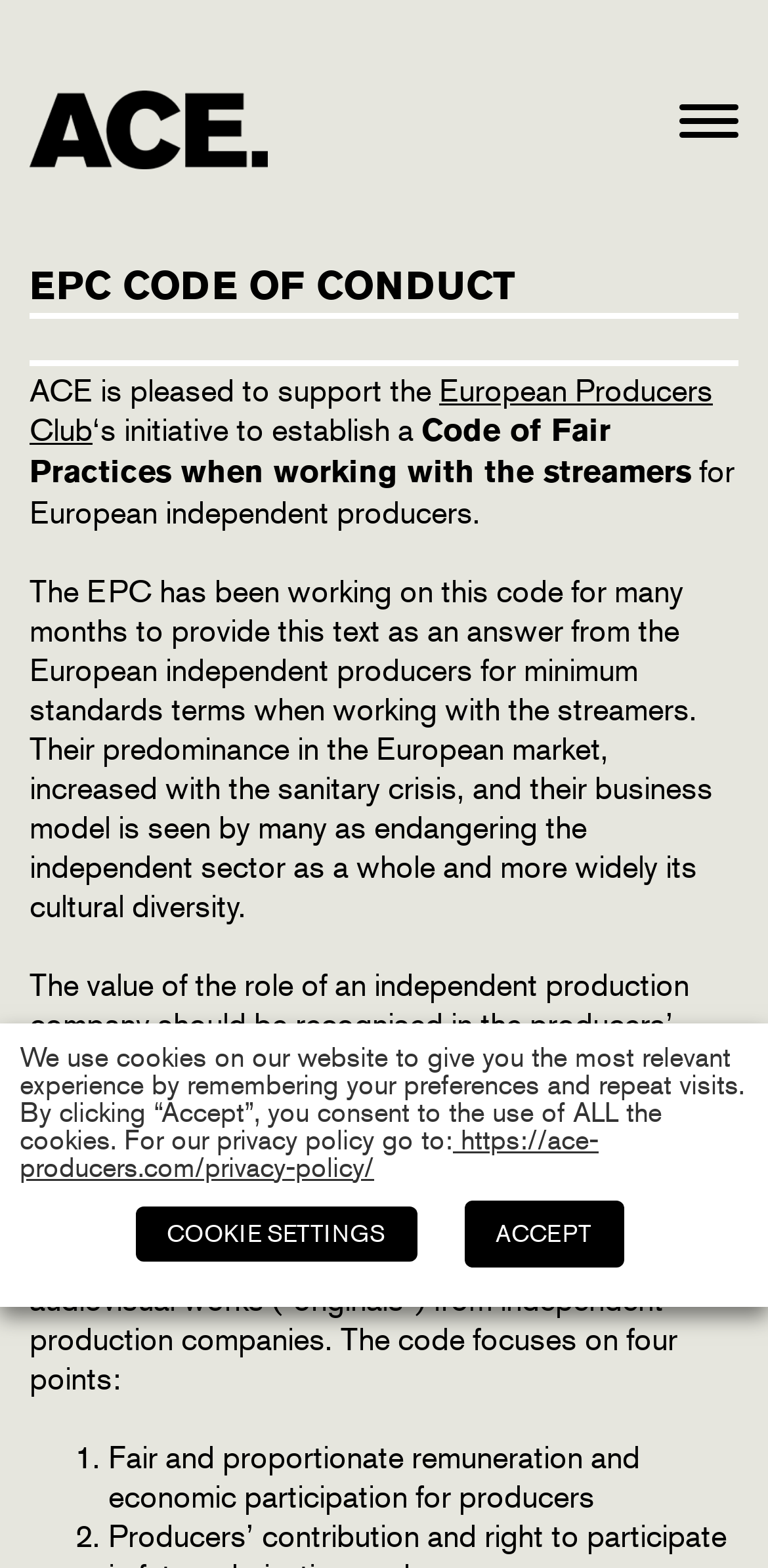Summarize the webpage with intricate details.

The webpage is about the EPC Code of Conduct, with a prominent heading at the top center of the page. Below the heading, there is a brief introduction stating that ACE is pleased to support the European Producers Club's initiative to establish a Code of Fair Practices when working with streamers. 

To the top left of the page, there is a link and an image, likely a logo. 

The main content of the page is a lengthy paragraph explaining the purpose of the EPC Code of Conduct, which aims to provide minimum standards terms for European independent producers when working with streamers. 

Further down, there is another paragraph detailing the focus of the Code of Fair Practices, which includes four points. These points are listed below, with the first point being "Fair and proportionate remuneration and economic participation for producers". 

At the bottom of the page, there is a cookie consent dialog with a brief message explaining the use of cookies on the website. The dialog includes a link to the privacy policy, a "COOKIE SETTINGS" button, and an "ACCEPT" button.